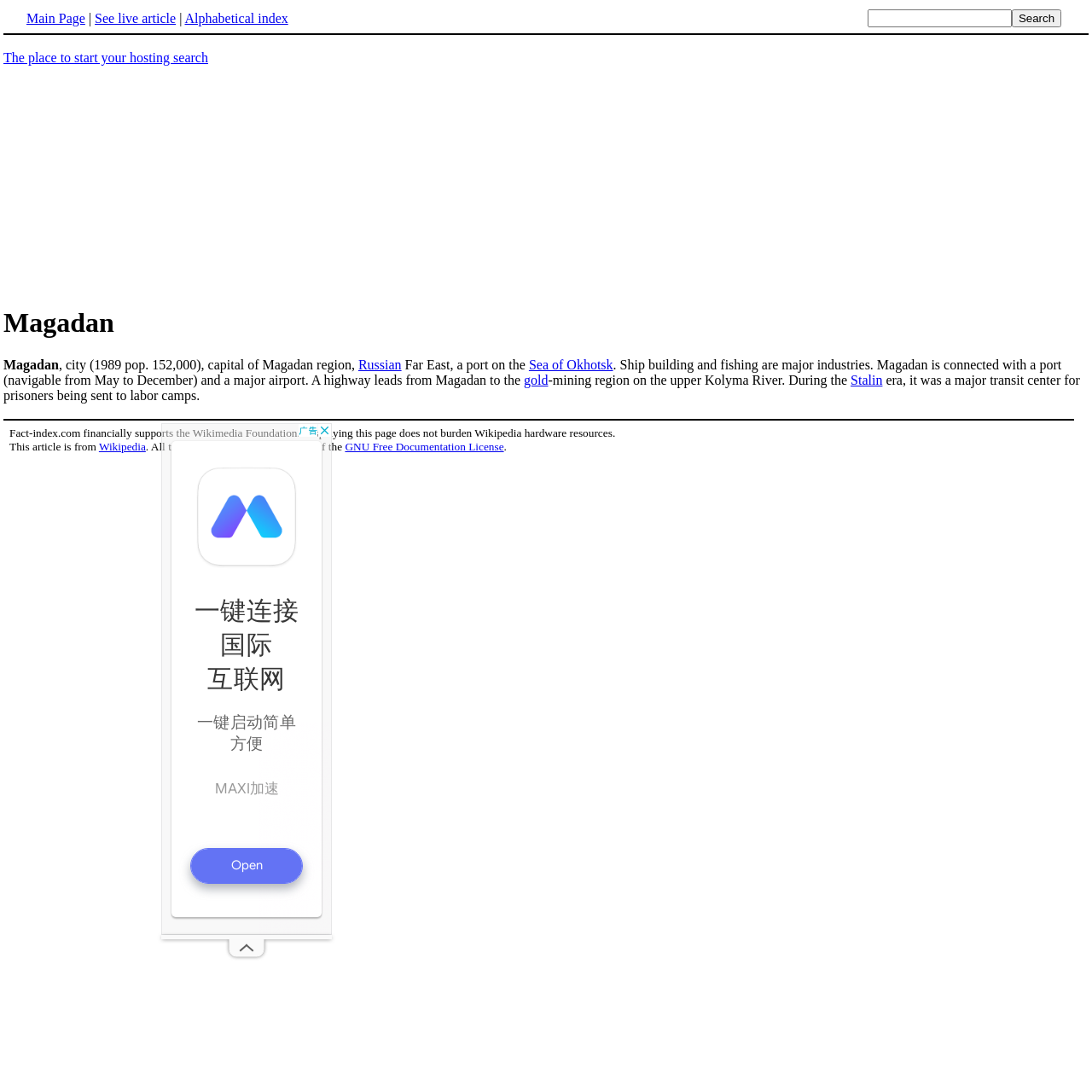Who was the leader during the era when Magadan was a major transit center for prisoners?
Give a one-word or short phrase answer based on the image.

Stalin